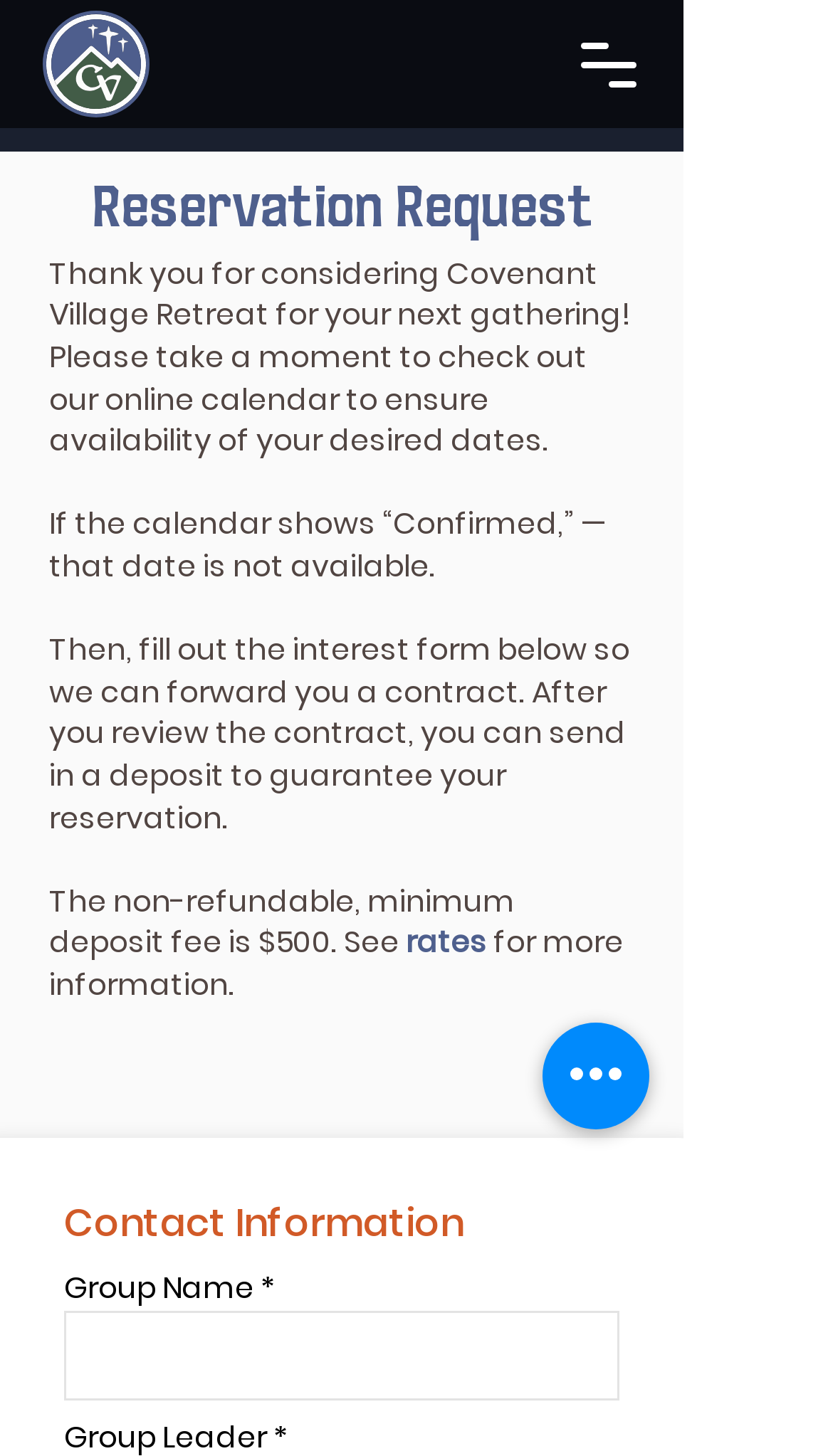What happens if the calendar shows 'Confirmed'?
Please provide a detailed and comprehensive answer to the question.

According to the text, if the calendar shows 'Confirmed', it means that the date is not available. This is mentioned in the sentence 'If the calendar shows “Confirmed,” — that date is not available.'